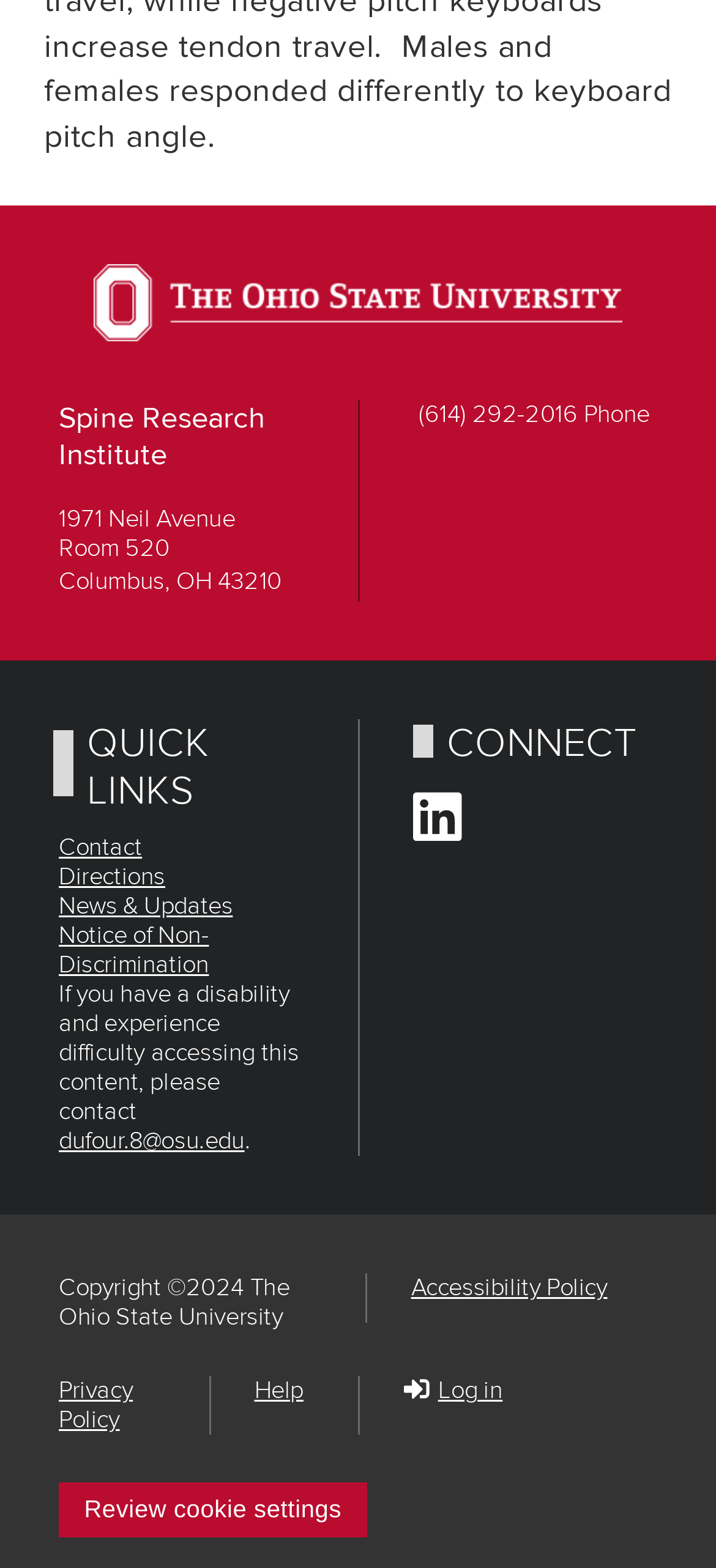Please identify the bounding box coordinates of the area that needs to be clicked to fulfill the following instruction: "Check news and updates."

[0.082, 0.569, 0.325, 0.588]